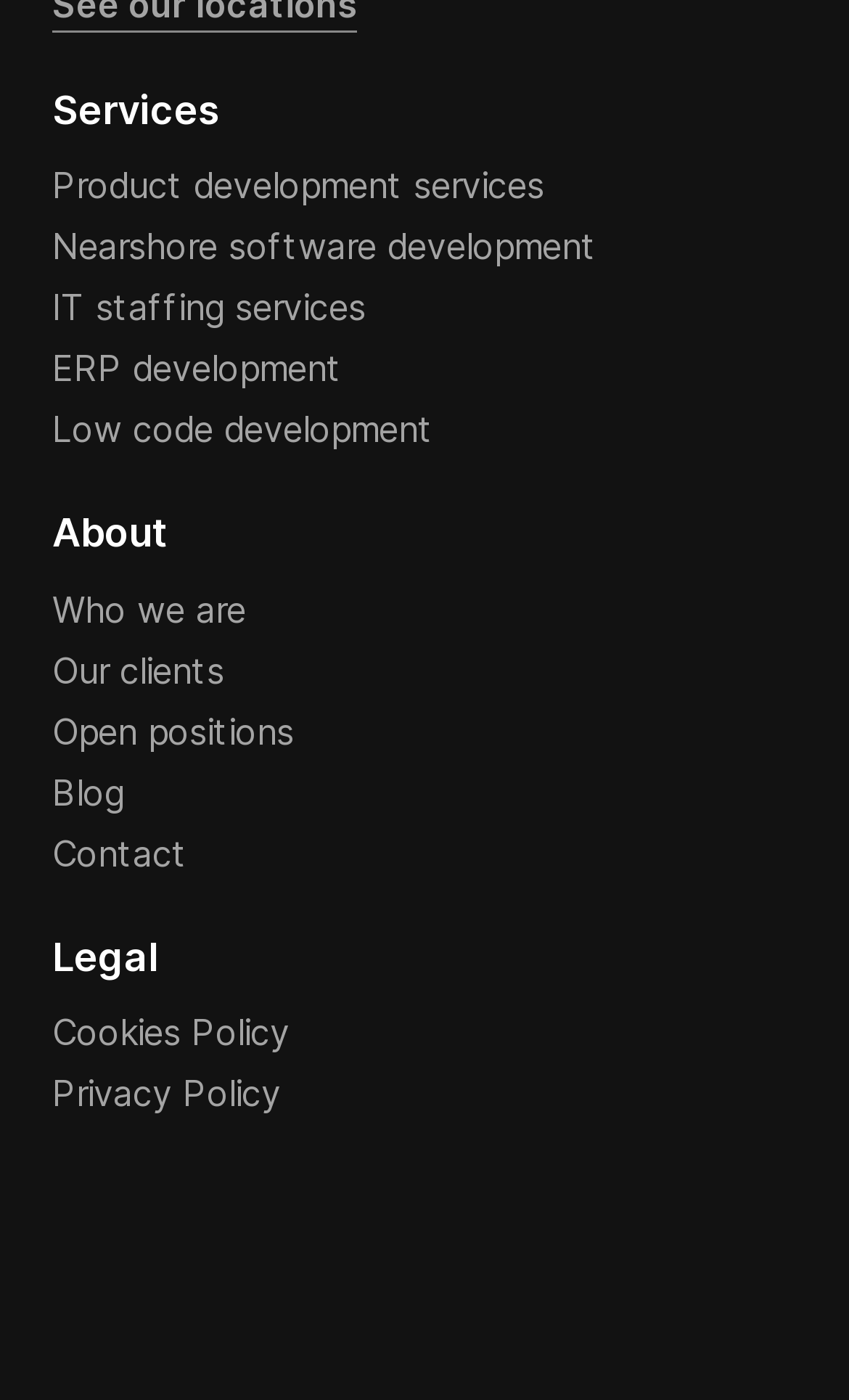Find the bounding box coordinates of the UI element according to this description: "Product development services".

[0.062, 0.117, 0.641, 0.148]